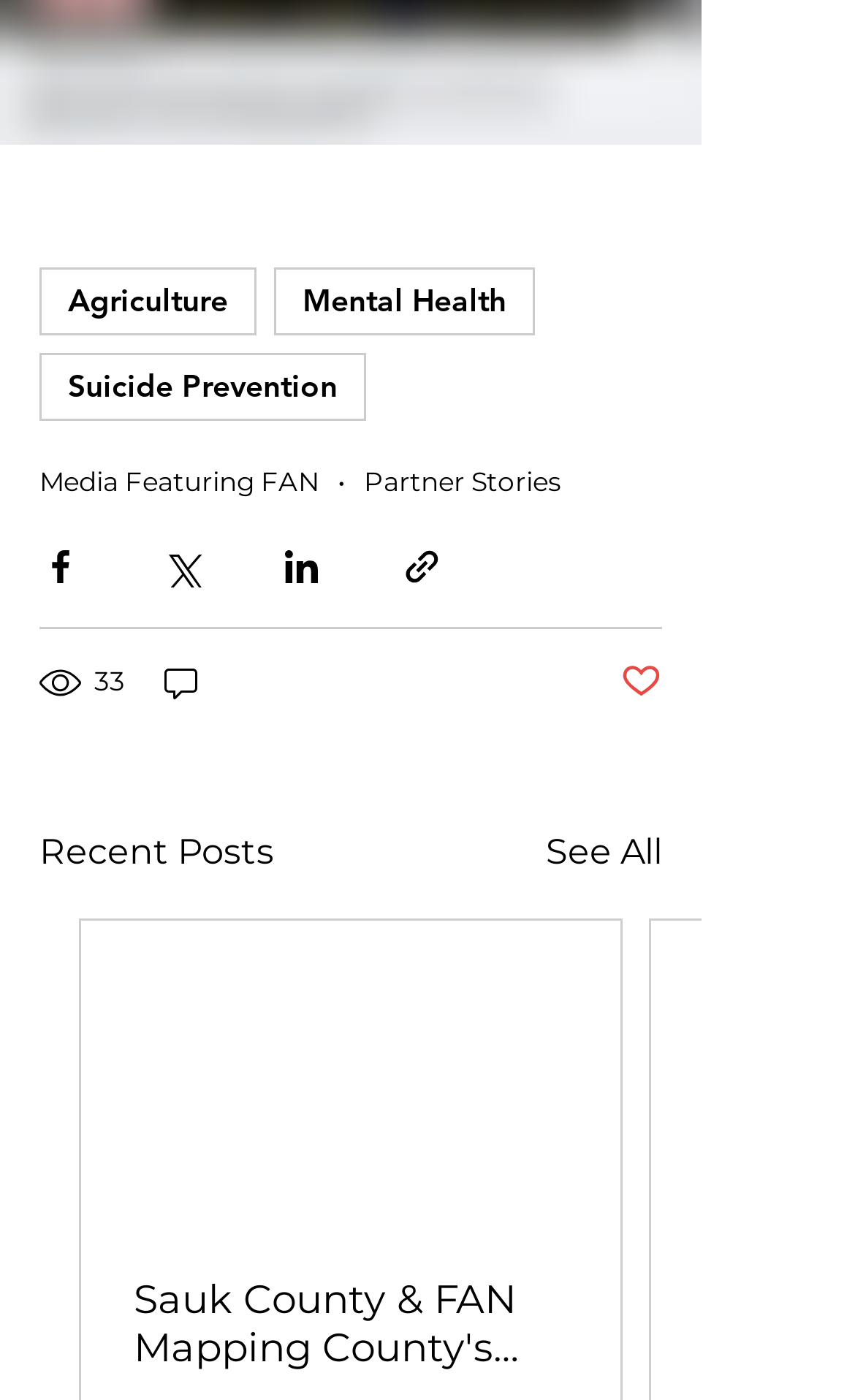Determine the bounding box coordinates of the section I need to click to execute the following instruction: "Click on Agriculture". Provide the coordinates as four float numbers between 0 and 1, i.e., [left, top, right, bottom].

[0.046, 0.191, 0.3, 0.24]